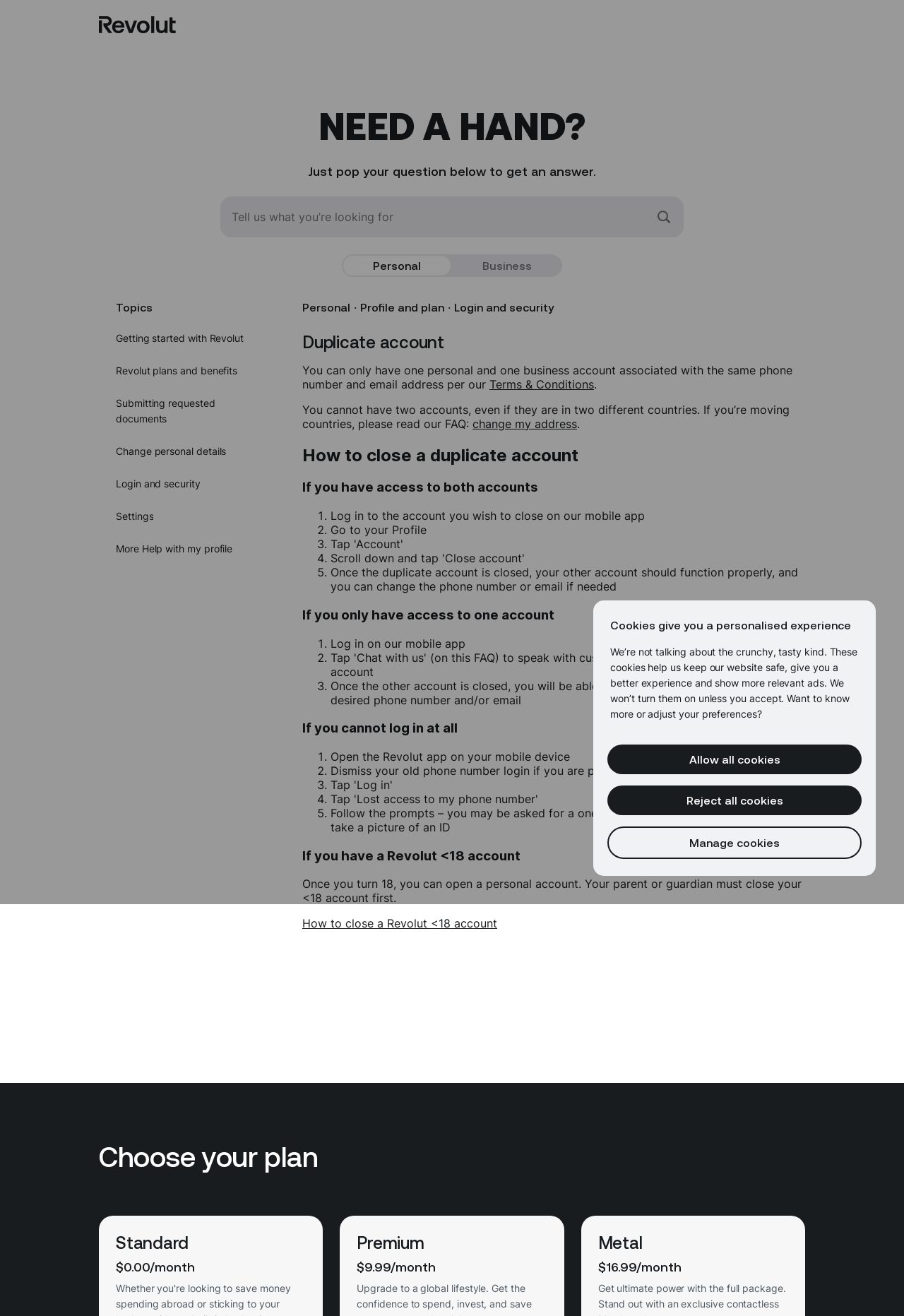Please identify the bounding box coordinates of the clickable area that will allow you to execute the instruction: "Get help with getting started with Revolut".

[0.109, 0.246, 0.297, 0.268]